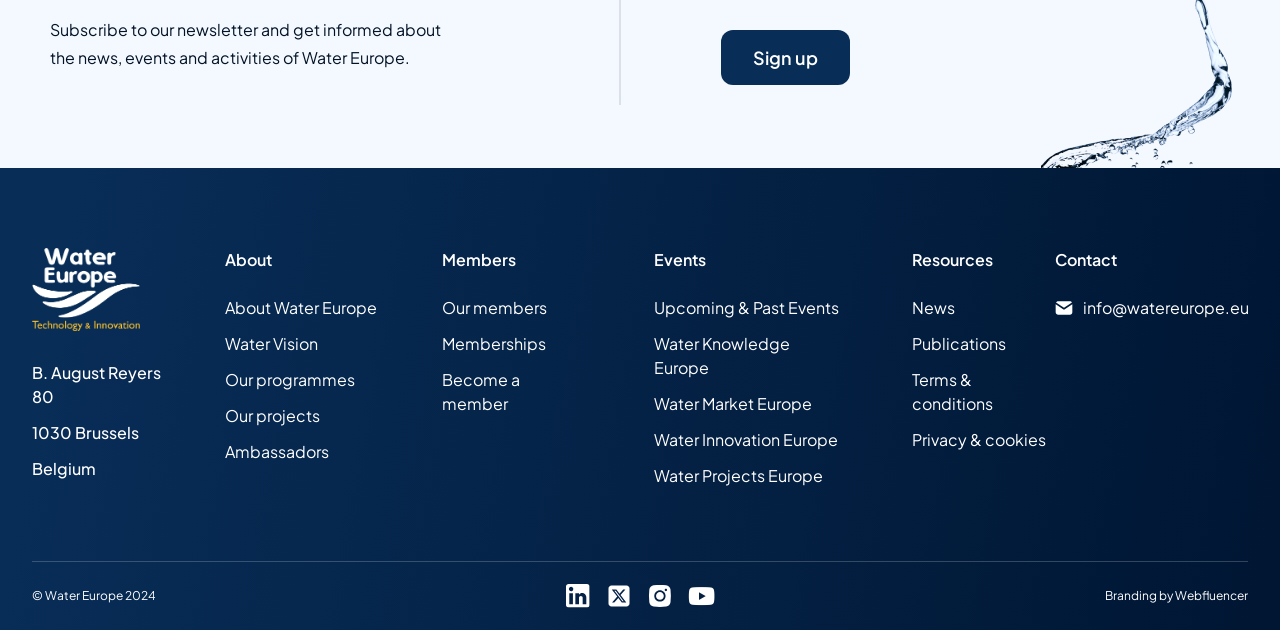Find the bounding box of the web element that fits this description: "Upcoming & Past Events".

[0.511, 0.469, 0.655, 0.507]